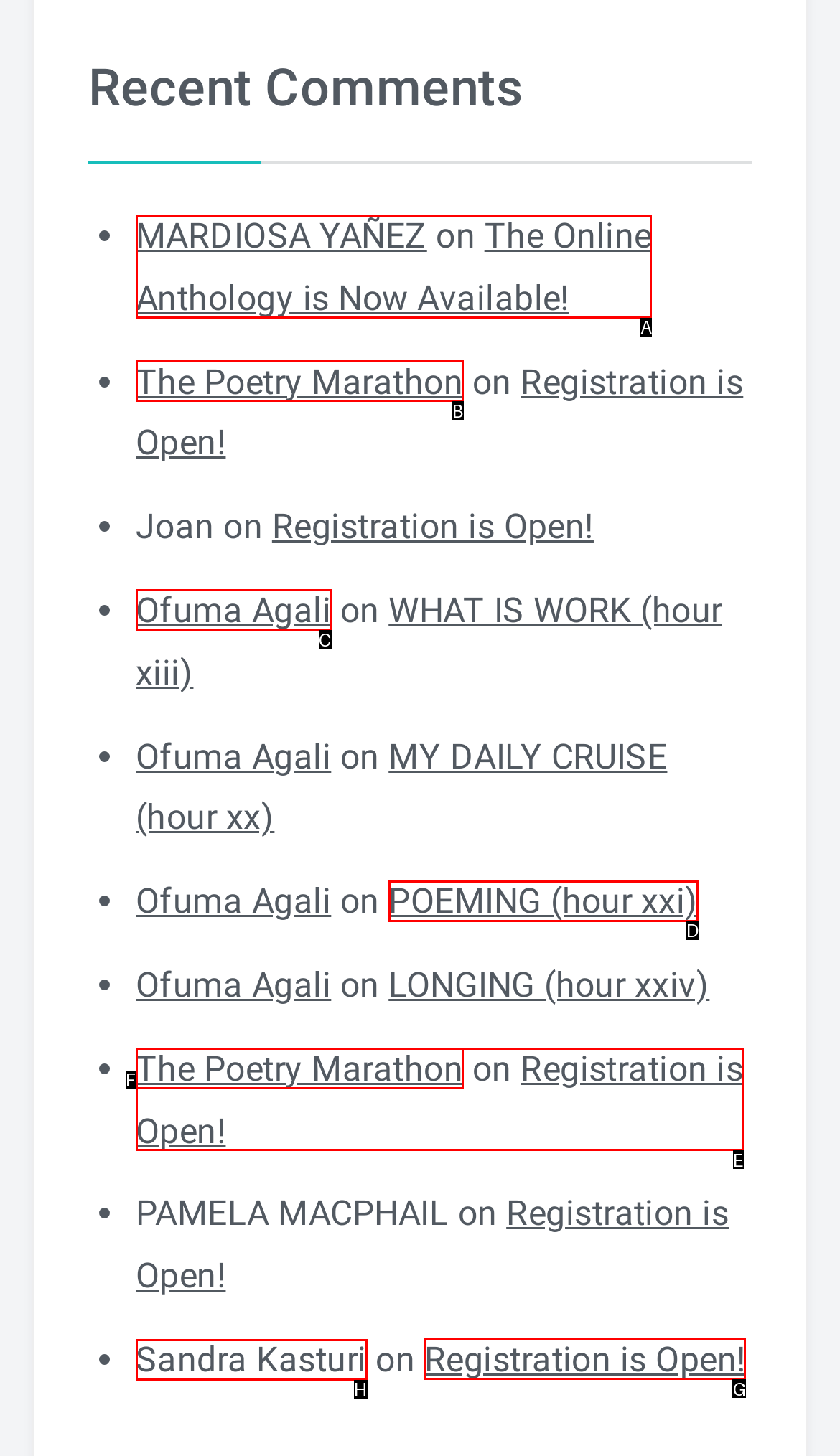Select the right option to accomplish this task: view the post of Sandra Kasturi. Reply with the letter corresponding to the correct UI element.

H